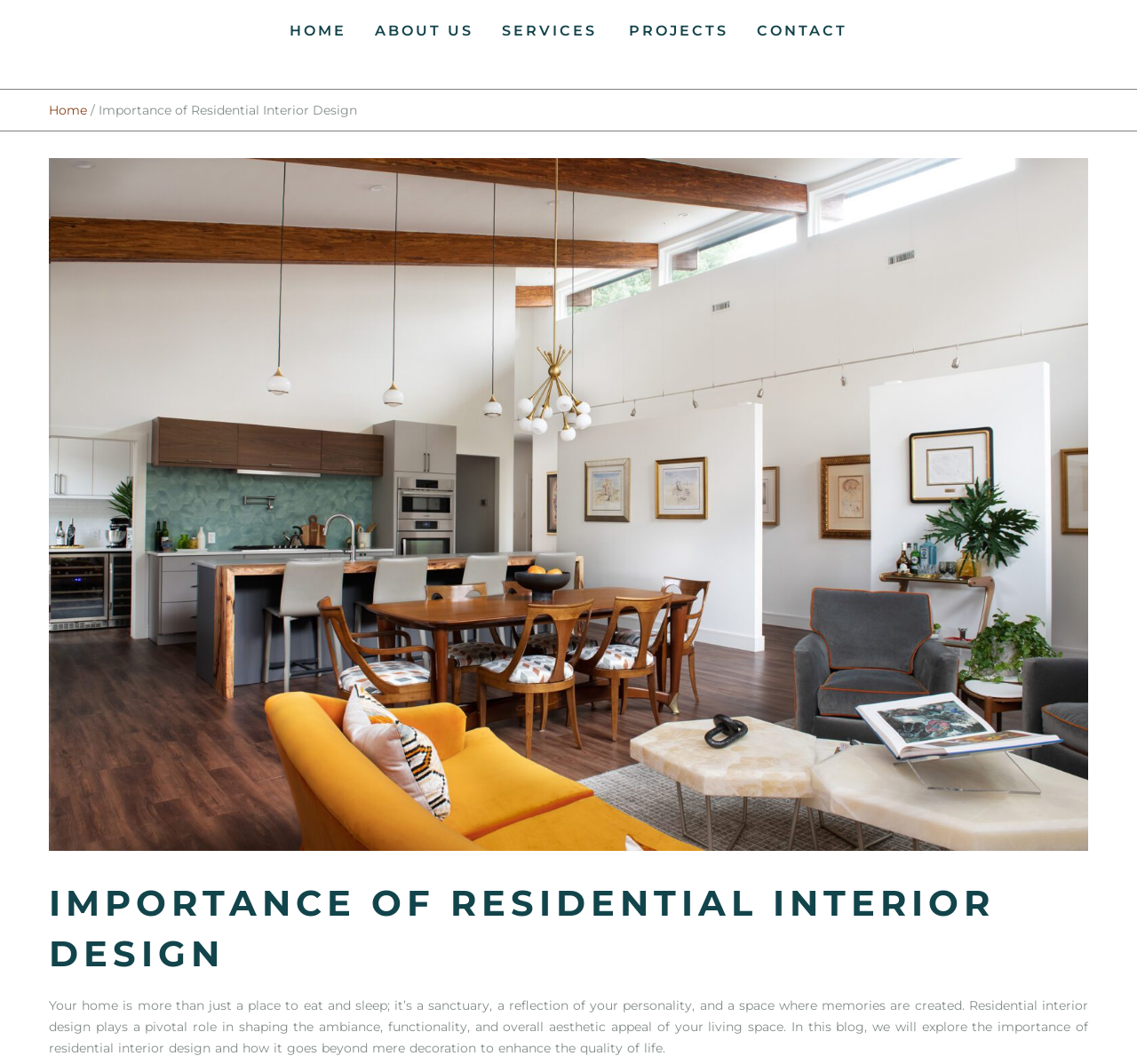What is the purpose of residential interior design?
Ensure your answer is thorough and detailed.

The purpose of residential interior design is to enhance the quality of life because the static text element with the text '...it goes beyond mere decoration to enhance the quality of life.' indicates that residential interior design is not just about decoration, but also about improving the quality of life.